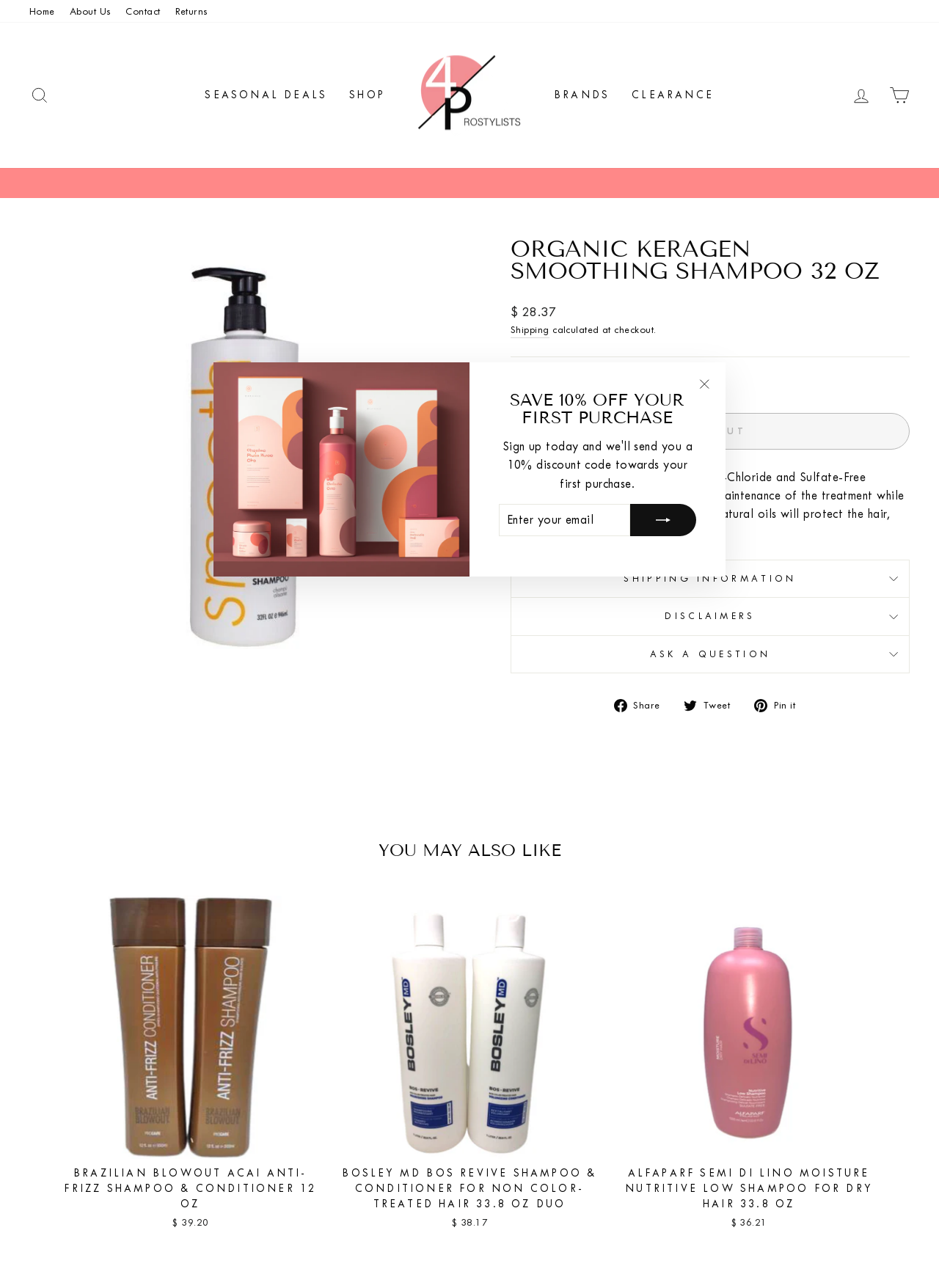Determine the bounding box coordinates of the section to be clicked to follow the instruction: "Log in to your account". The coordinates should be given as four float numbers between 0 and 1, formatted as [left, top, right, bottom].

[0.897, 0.062, 0.937, 0.086]